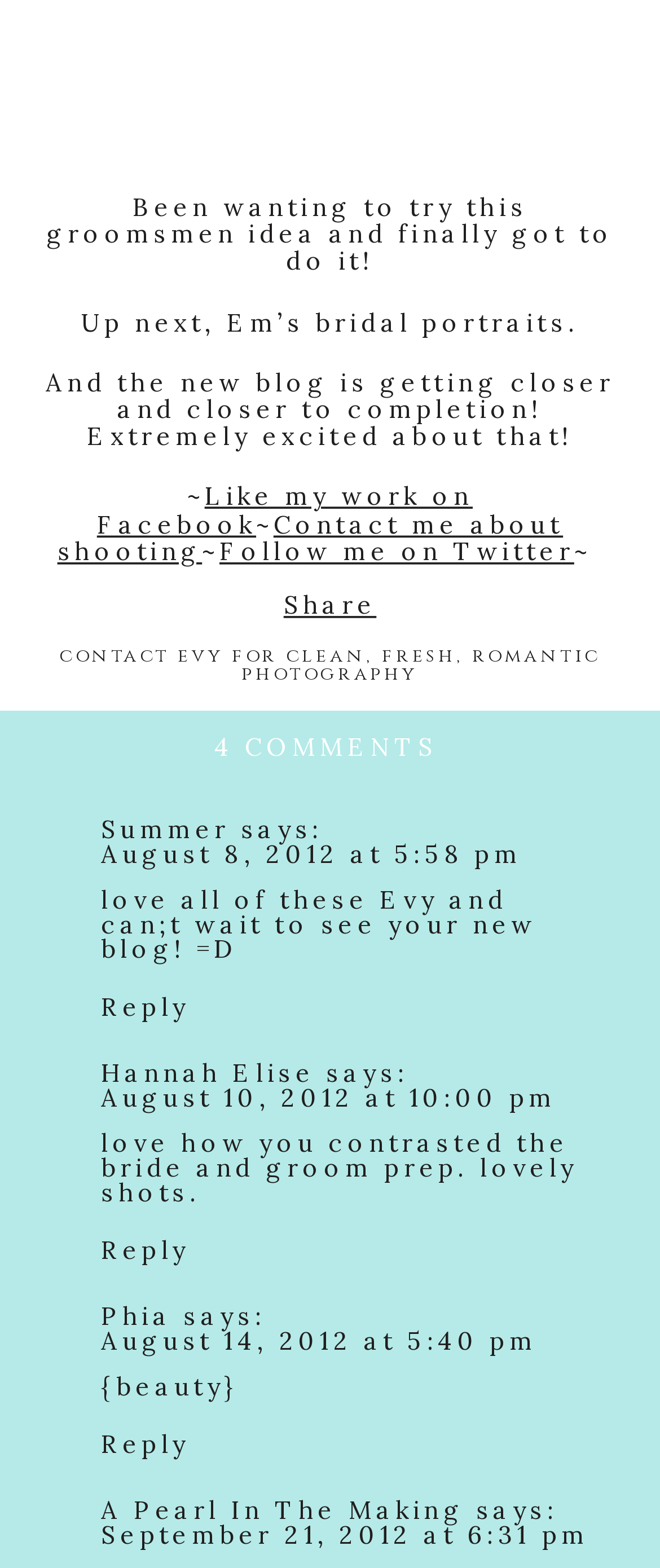What is the date of the comment by Summer?
Use the information from the screenshot to give a comprehensive response to the question.

The date of the comment by Summer is August 8, 2012, as indicated by the link 'August 8, 2012 at 5:58 pm' below Summer's comment.